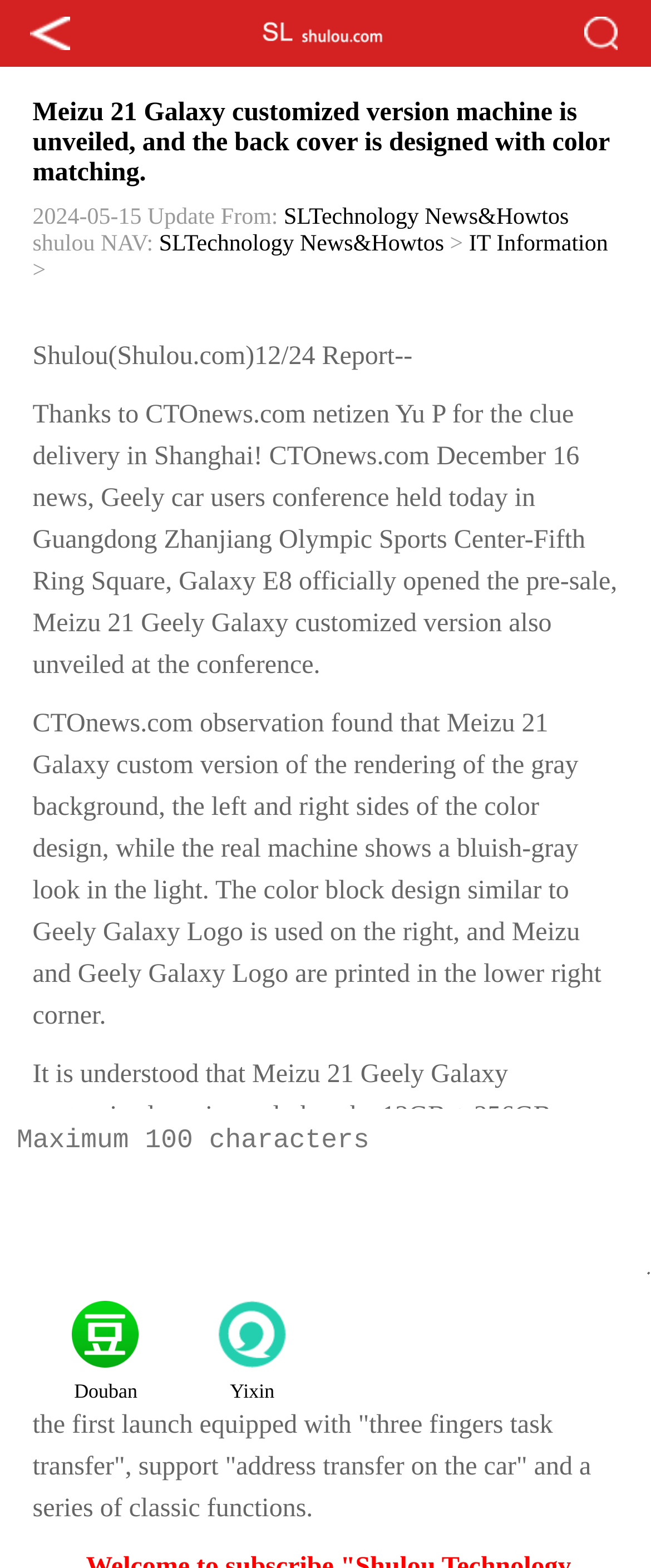Please predict the bounding box coordinates (top-left x, top-left y, bottom-right x, bottom-right y) for the UI element in the screenshot that fits the description: Nutrition Planning

None